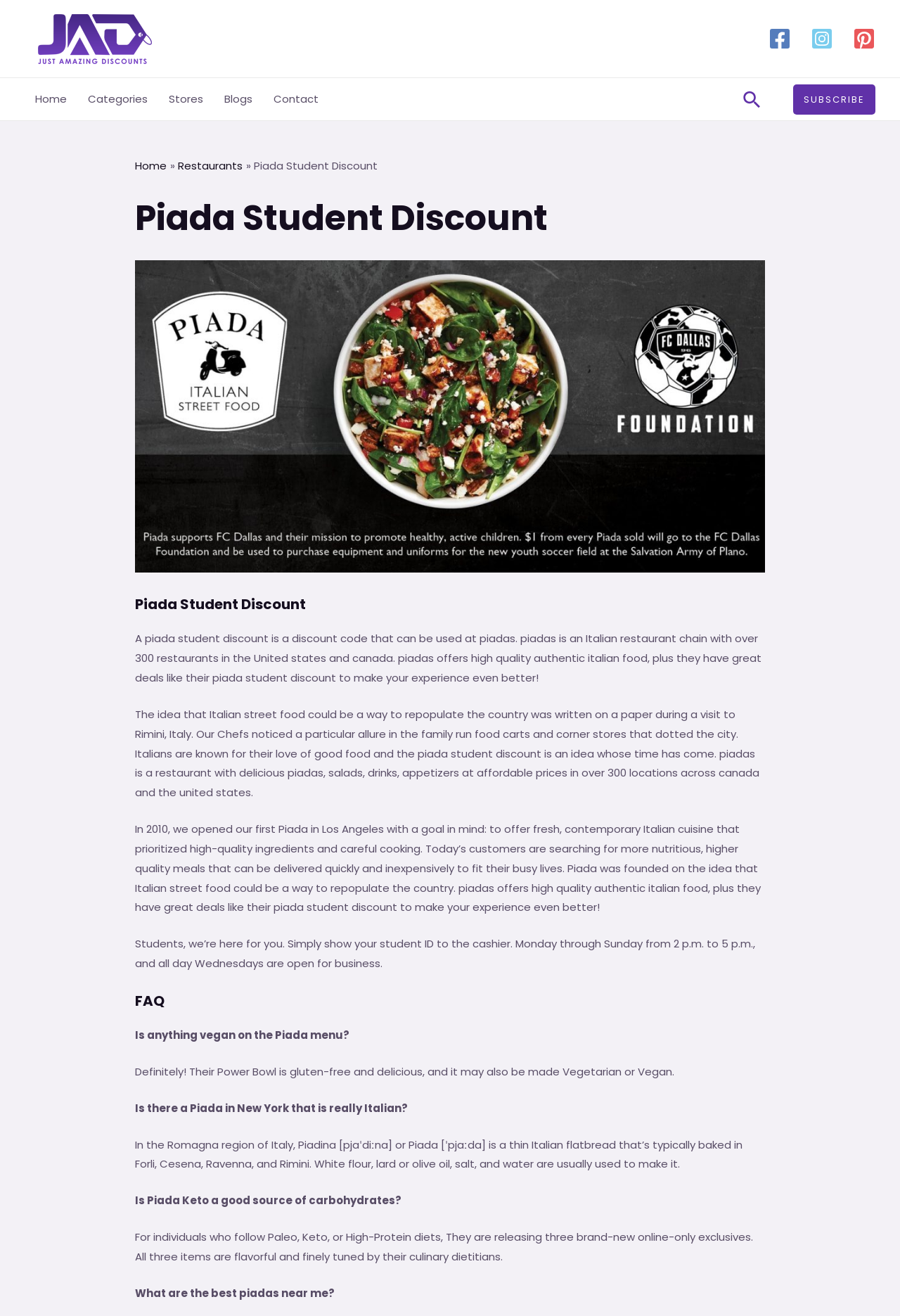What is the timing for the student discount?
Kindly offer a comprehensive and detailed response to the question.

The timing for the student discount is mentioned in the text as 'Monday through Sunday from 2 p.m. to 5 p.m., and all day Wednesdays', which means students can avail the discount during these timings.